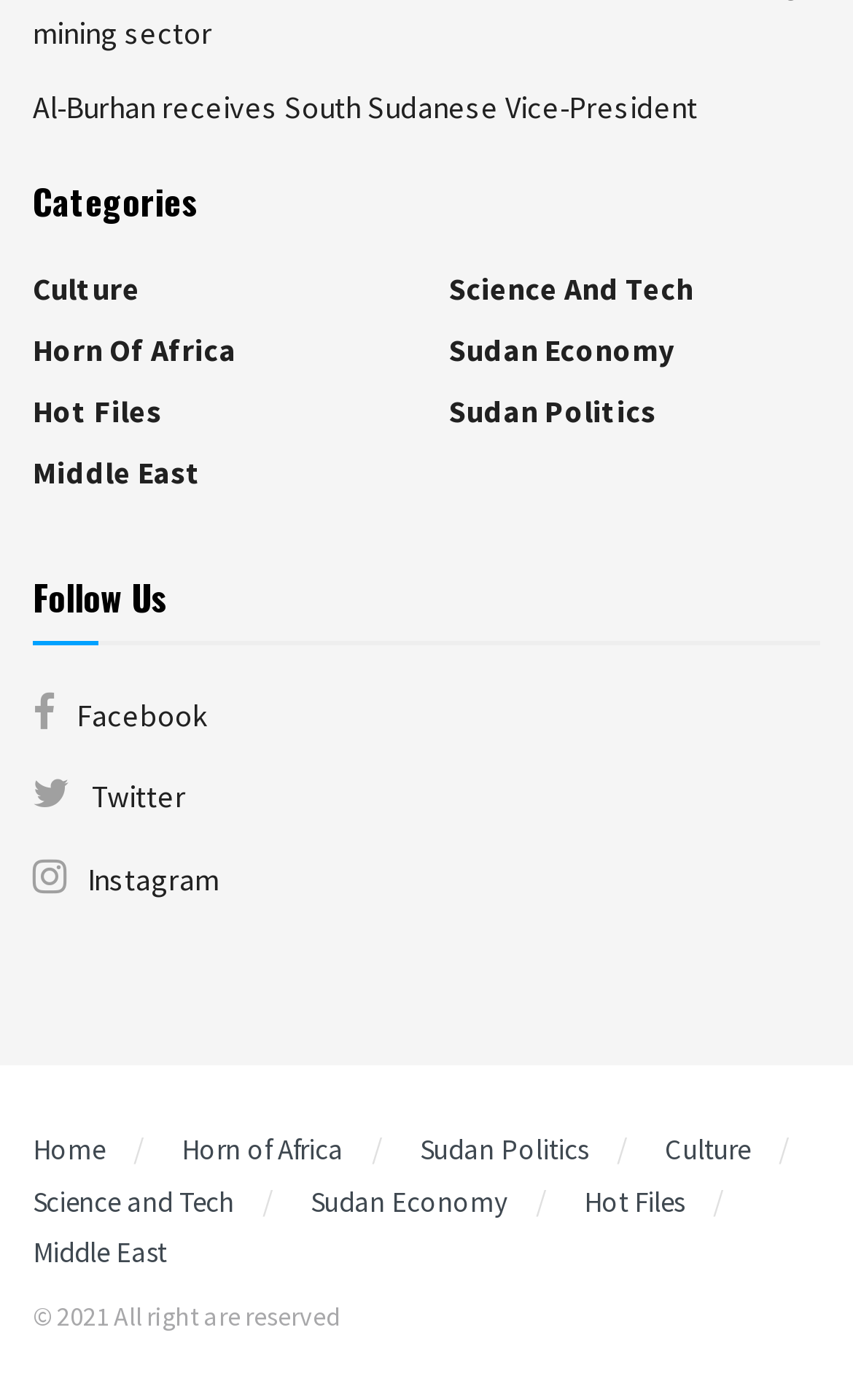Indicate the bounding box coordinates of the element that needs to be clicked to satisfy the following instruction: "Read about 'Sudan Economy'". The coordinates should be four float numbers between 0 and 1, i.e., [left, top, right, bottom].

[0.364, 0.845, 0.595, 0.871]